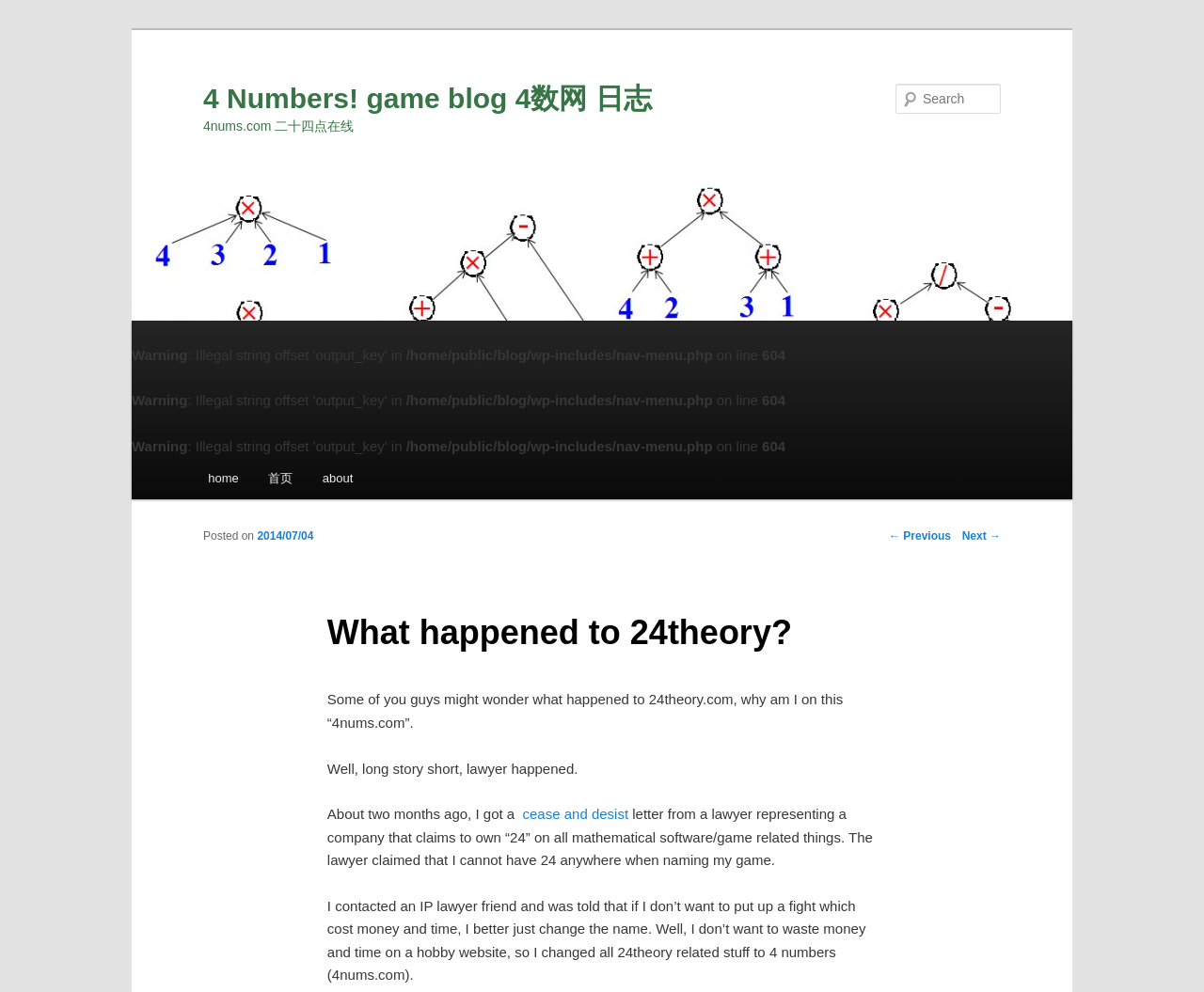How many links are there in the main menu?
Based on the screenshot, provide your answer in one word or phrase.

3